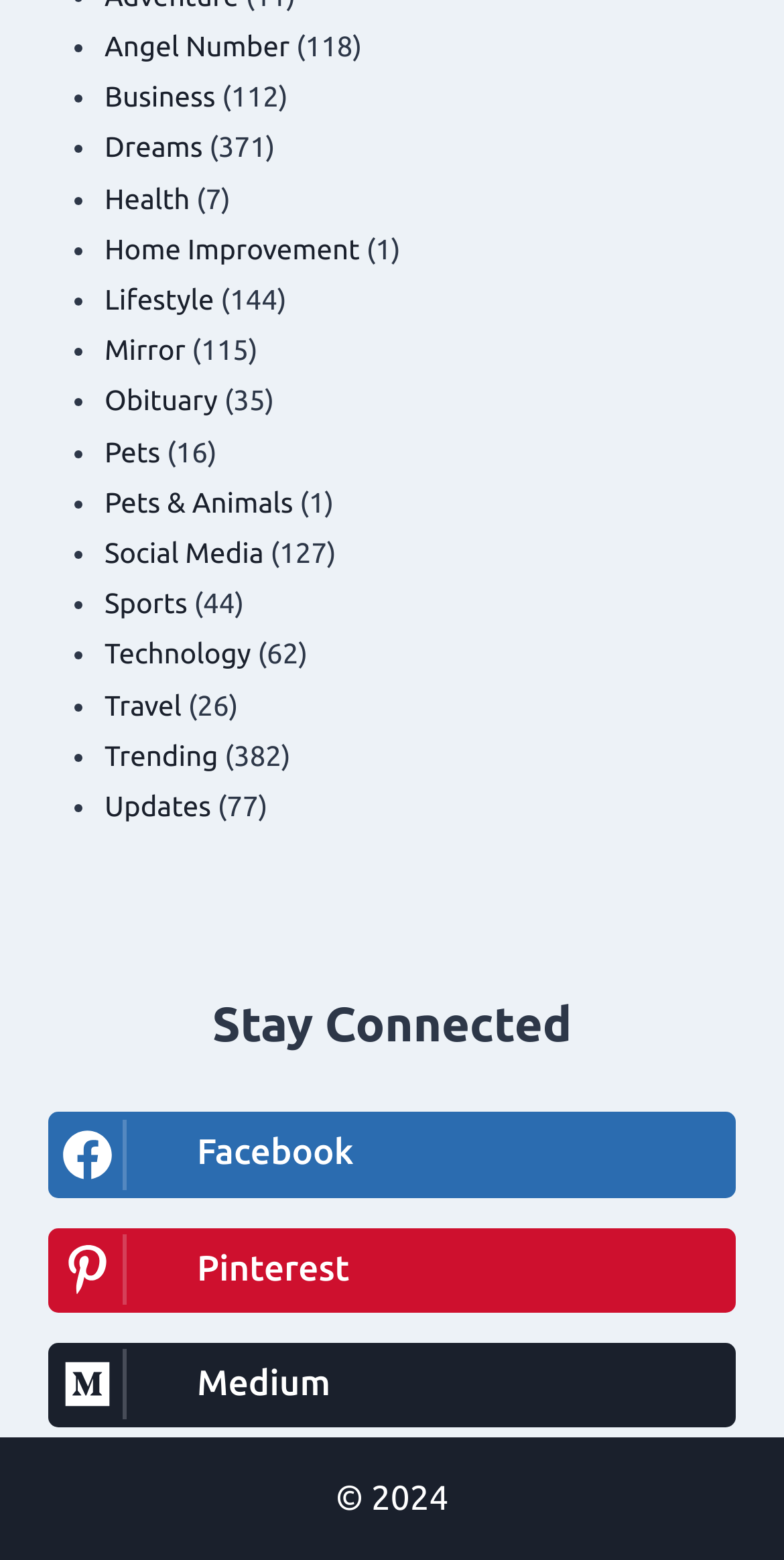Find the bounding box coordinates for the element that must be clicked to complete the instruction: "Follow on Facebook". The coordinates should be four float numbers between 0 and 1, indicated as [left, top, right, bottom].

[0.062, 0.713, 0.938, 0.768]